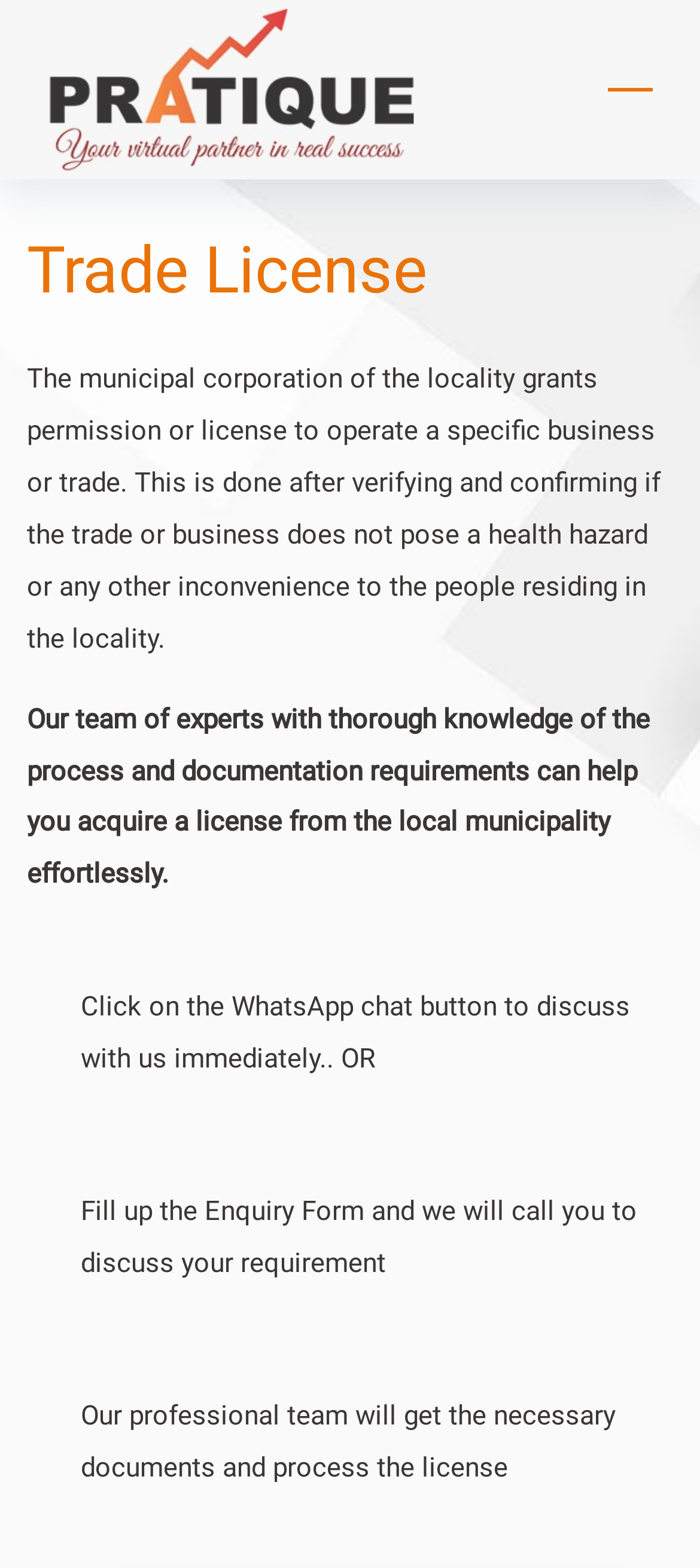Respond to the question with just a single word or phrase: 
What is the role of the professional team?

Getting necessary documents